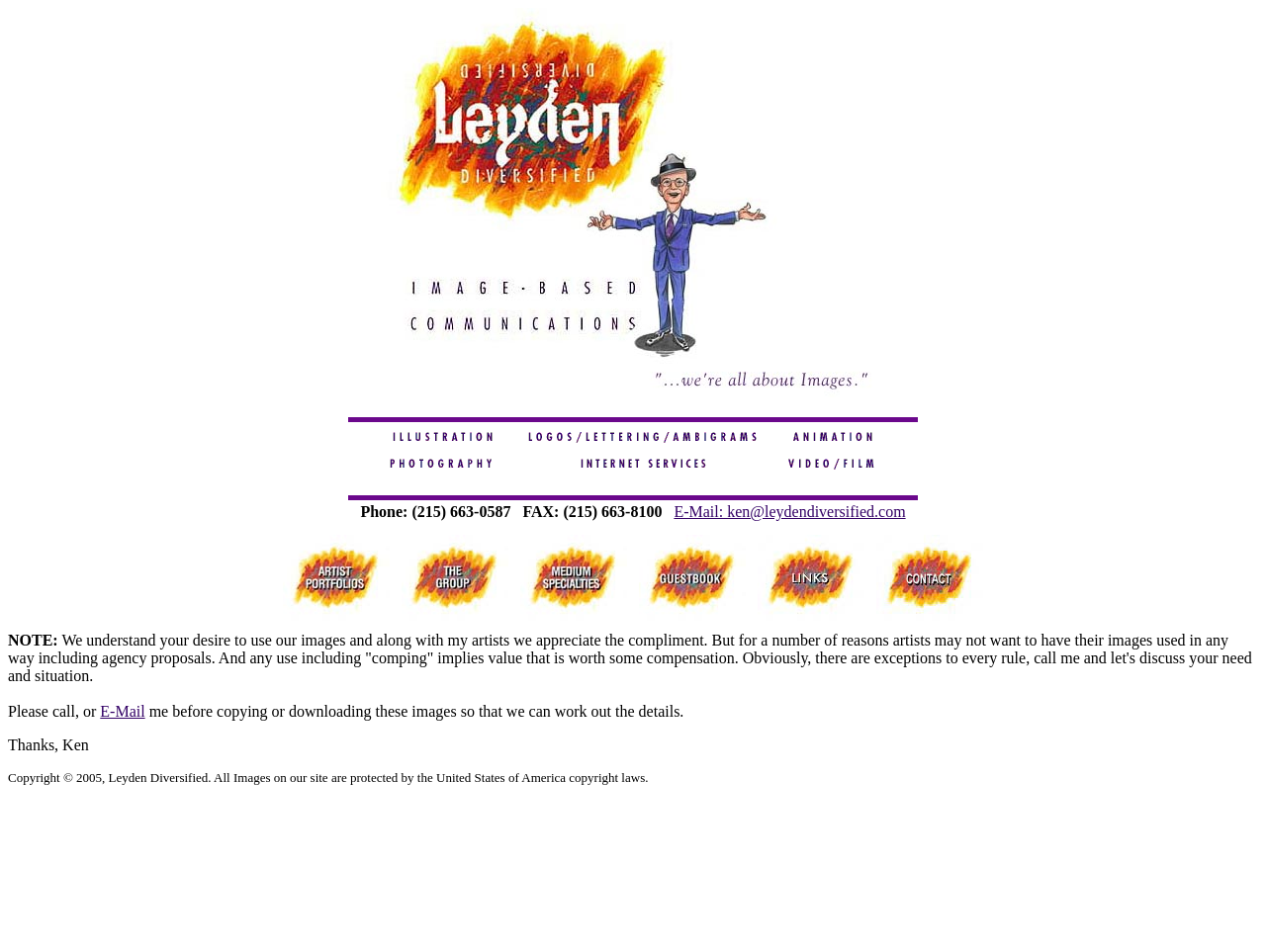Based on the image, provide a detailed and complete answer to the question: 
What type of services does Leyden Diversified offer?

Based on the webpage, Leyden Diversified offers various services including illustration, logos/lettering/ambigrams, animation, photography, internet services, and video/film, which are categorized under image-based communications.